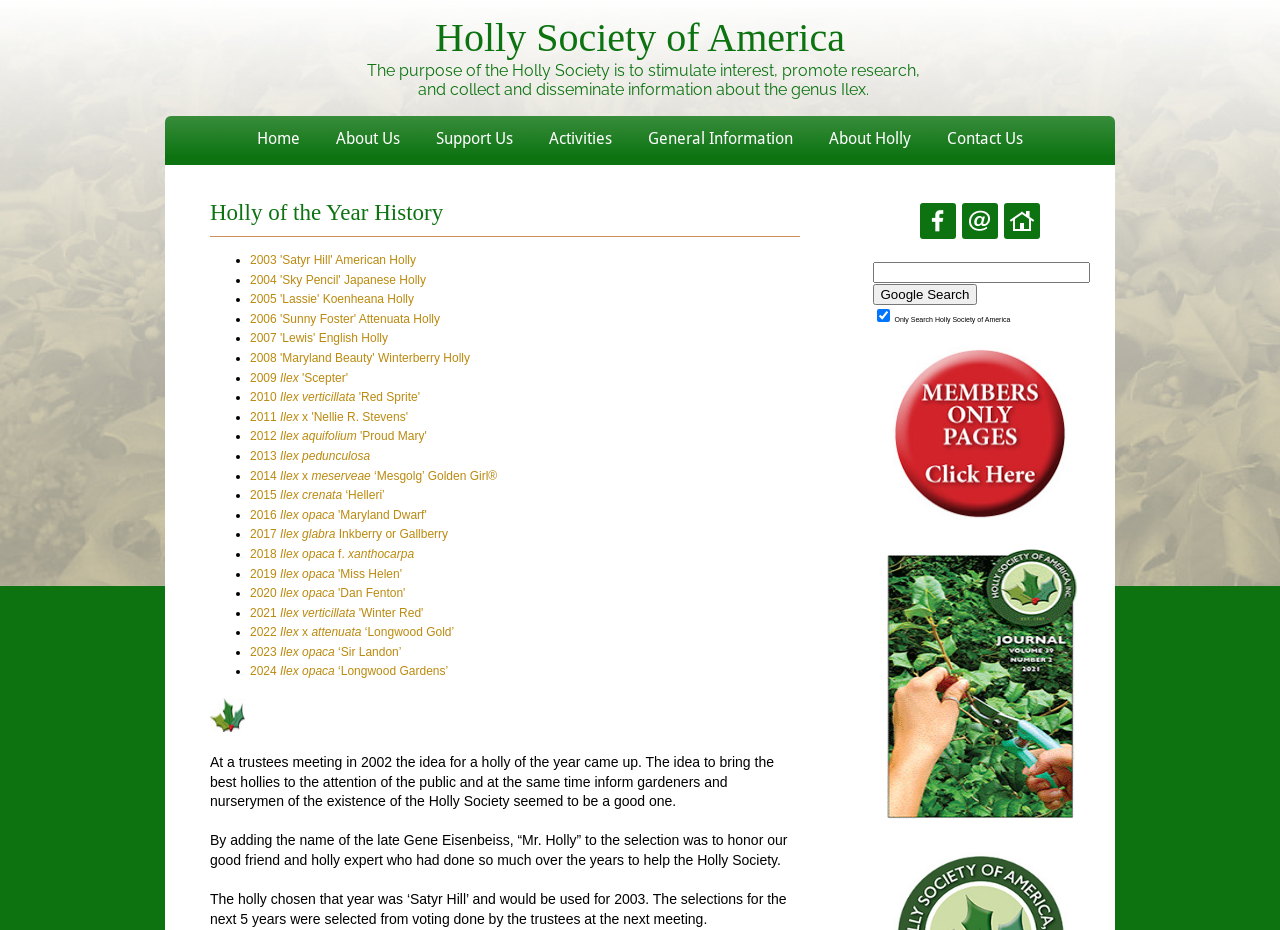What is the function of the checkbox?
Please look at the screenshot and answer in one word or a short phrase.

Only search Holly Society of America